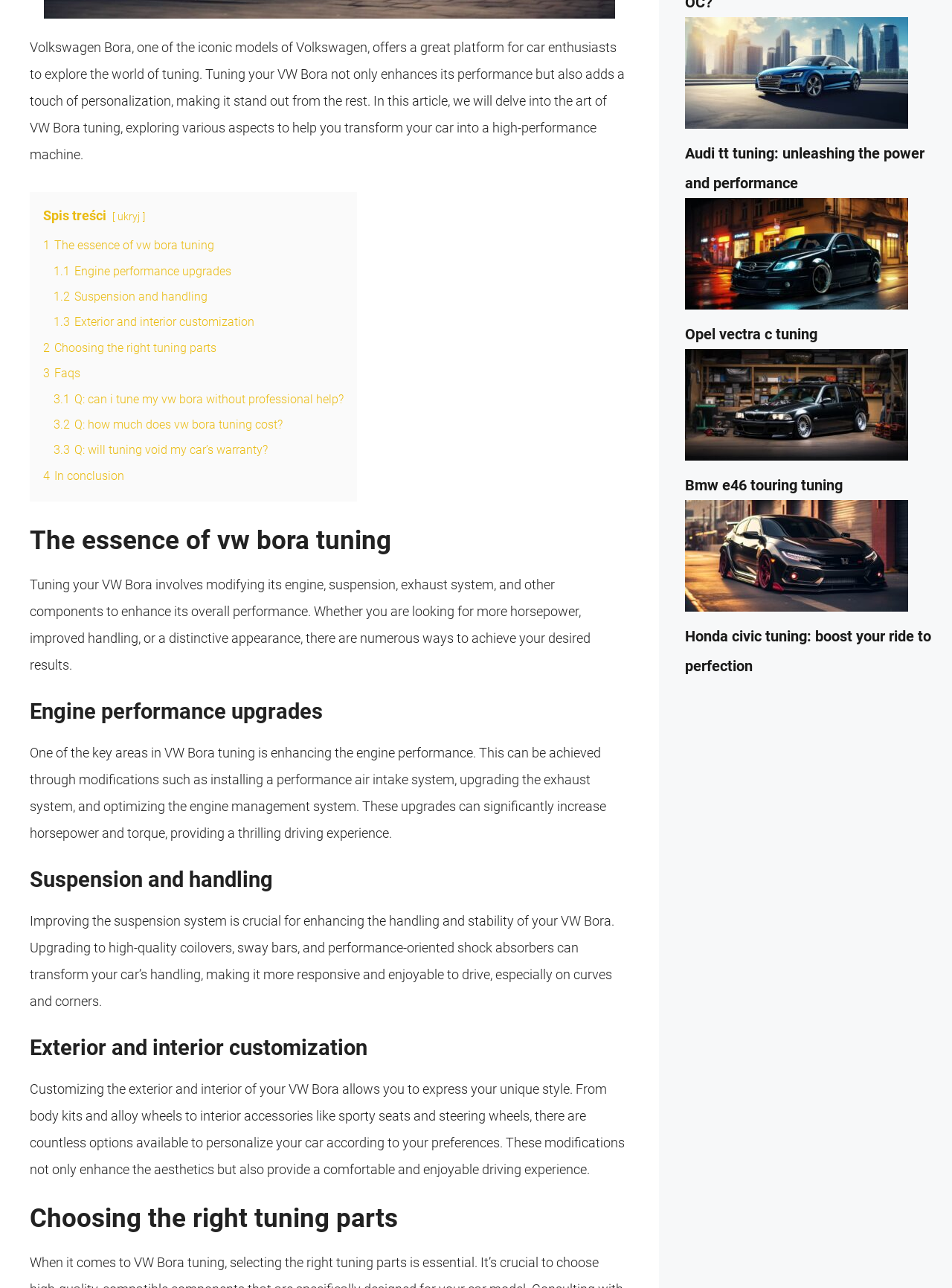Identify the bounding box of the UI element described as follows: "1.3 Exterior and interior customization". Provide the coordinates as four float numbers in the range of 0 to 1 [left, top, right, bottom].

[0.056, 0.245, 0.267, 0.256]